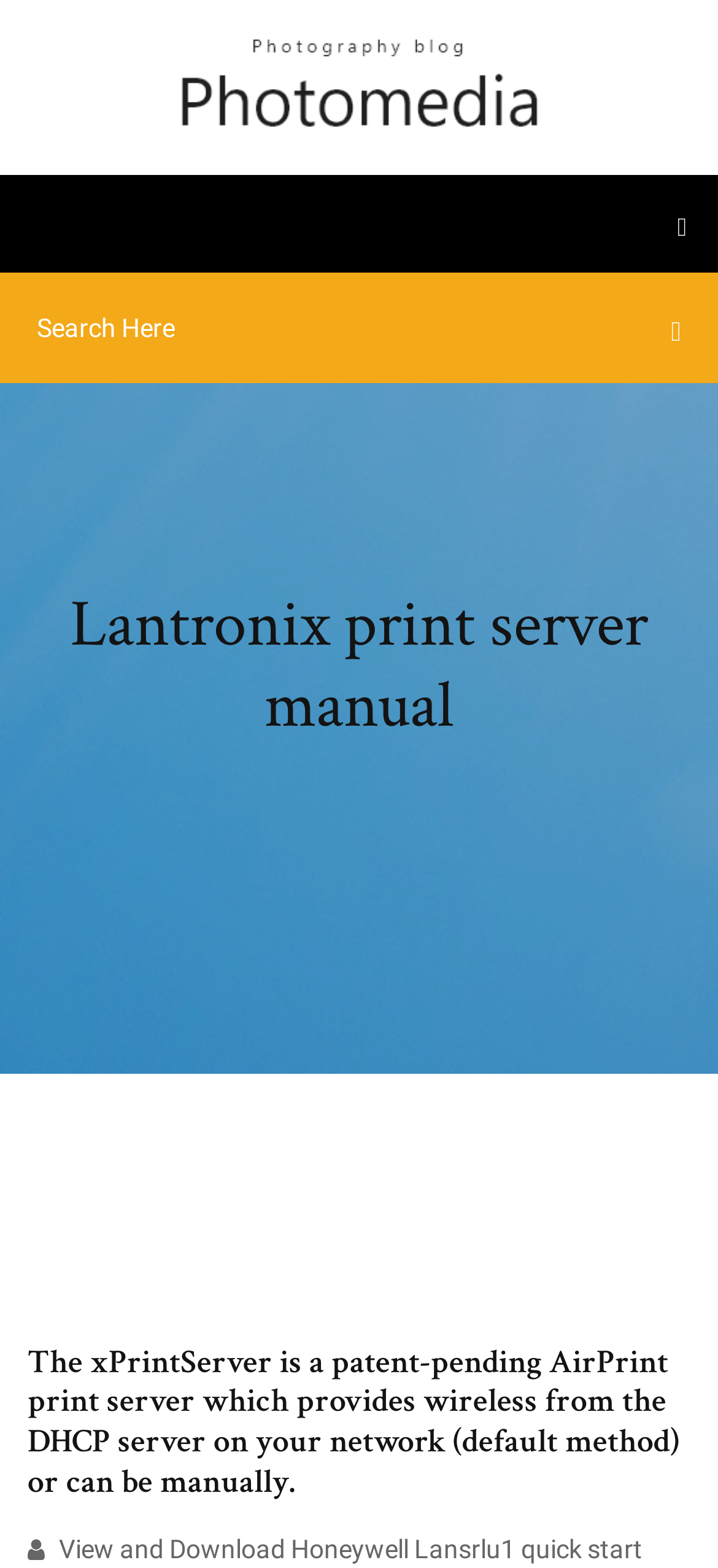Given the element description, predict the bounding box coordinates in the format (top-left x, top-left y, bottom-right x, bottom-right y), using floating point numbers between 0 and 1: placeholder="Search Here"

[0.051, 0.18, 0.909, 0.239]